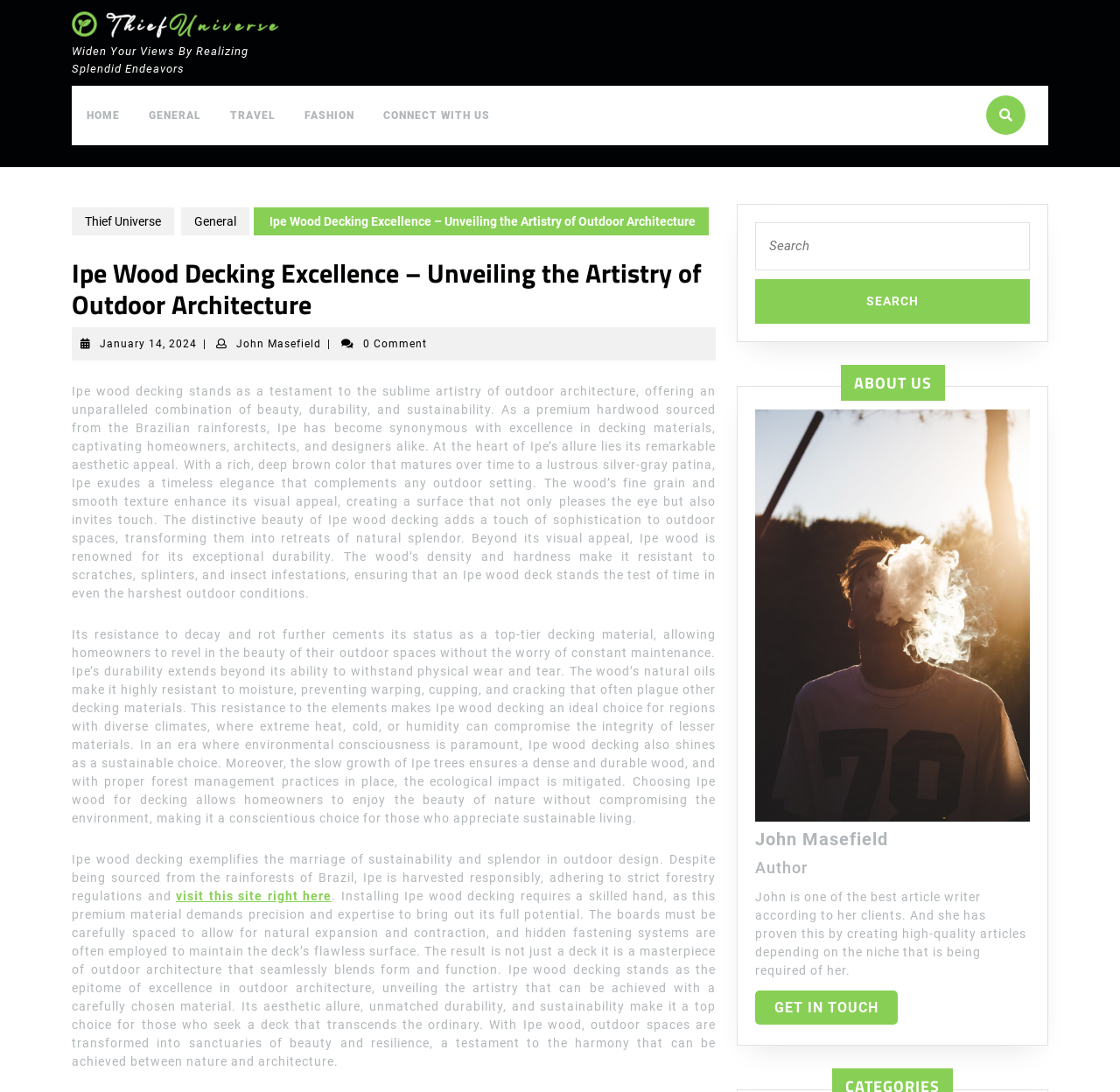Specify the bounding box coordinates of the element's area that should be clicked to execute the given instruction: "Visit this site right here". The coordinates should be four float numbers between 0 and 1, i.e., [left, top, right, bottom].

[0.157, 0.814, 0.296, 0.827]